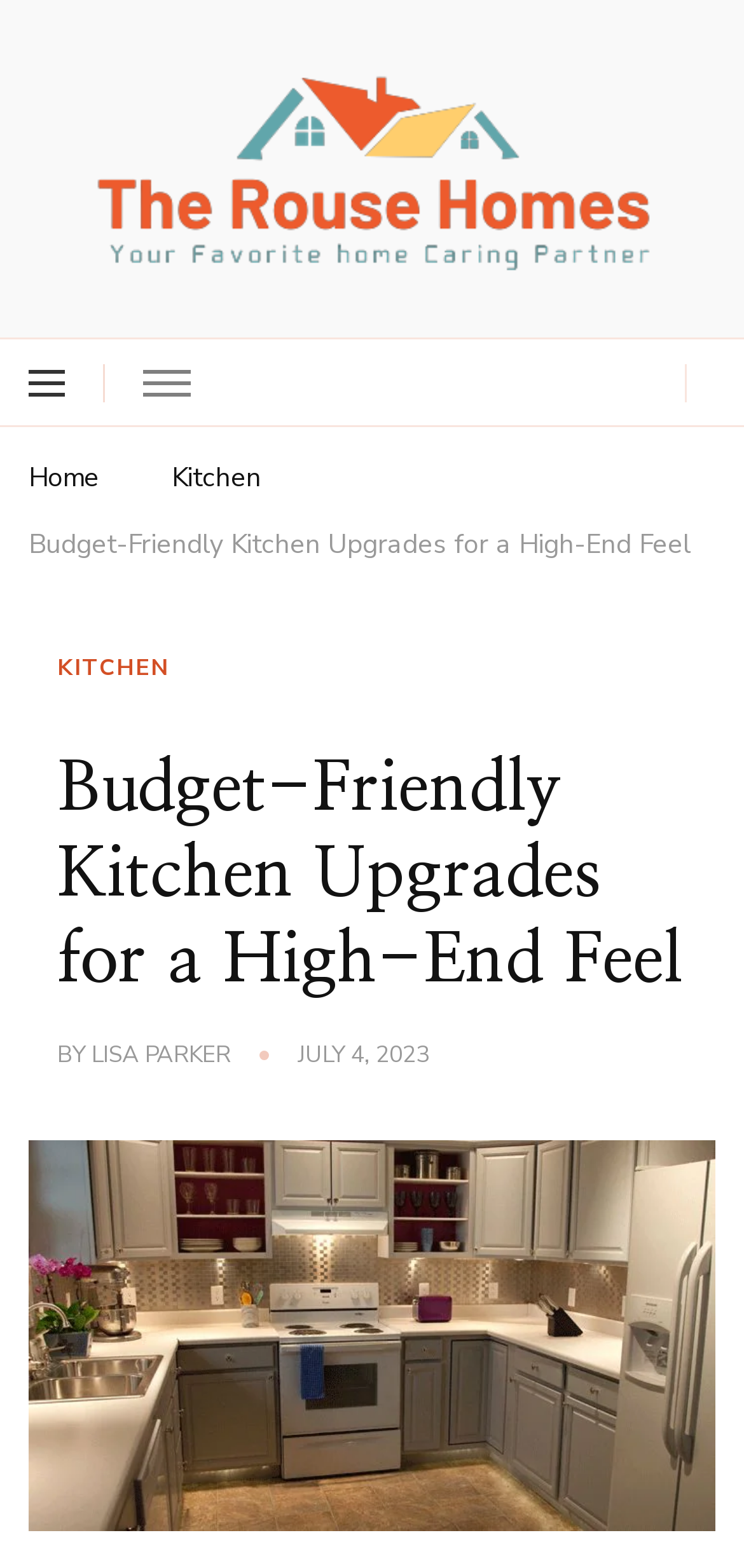From the webpage screenshot, predict the bounding box coordinates (top-left x, top-left y, bottom-right x, bottom-right y) for the UI element described here: alt="TheRouseHomes"

[0.115, 0.036, 0.885, 0.179]